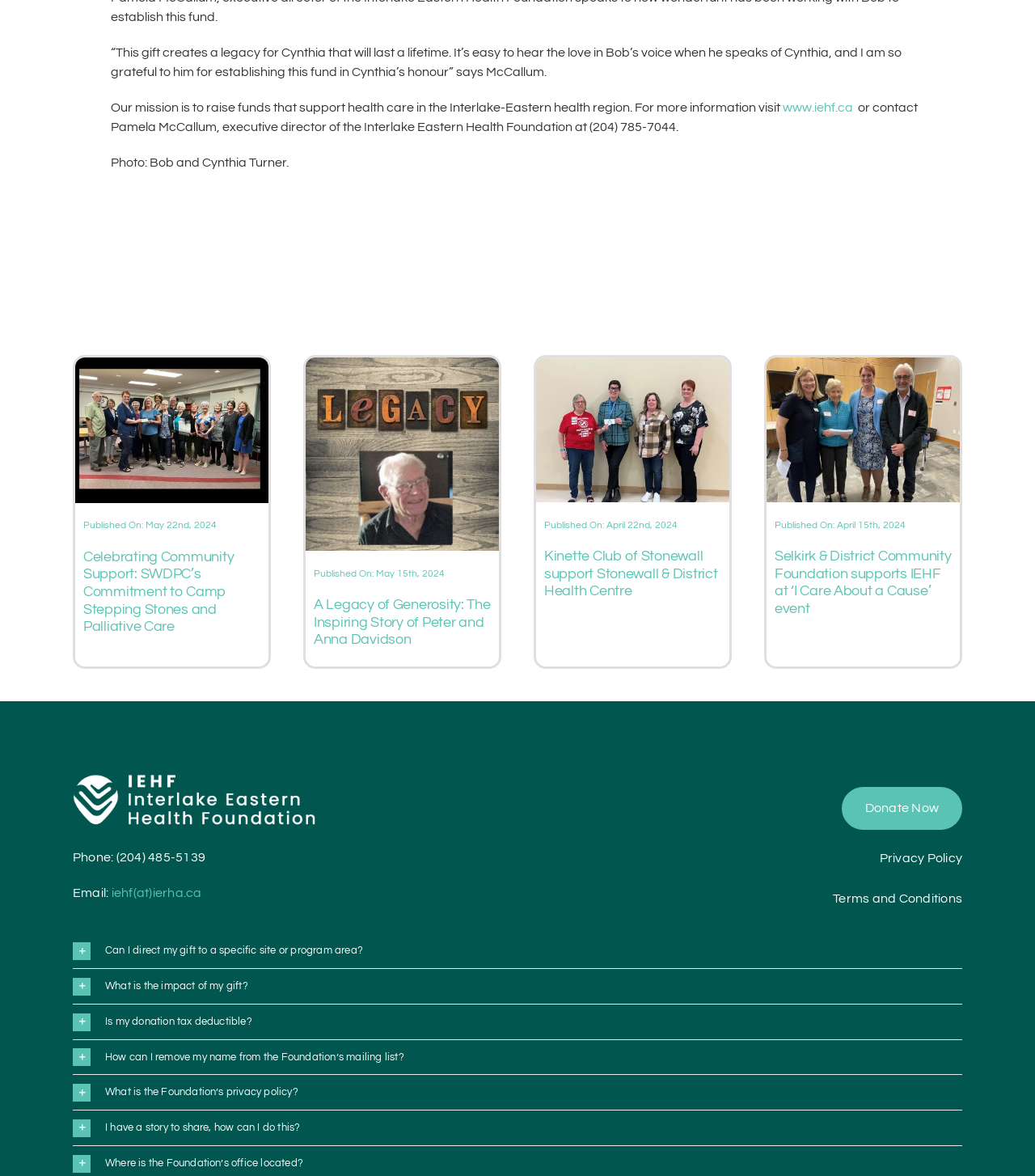From the given element description: "Donate Now", find the bounding box for the UI element. Provide the coordinates as four float numbers between 0 and 1, in the order [left, top, right, bottom].

[0.813, 0.669, 0.93, 0.706]